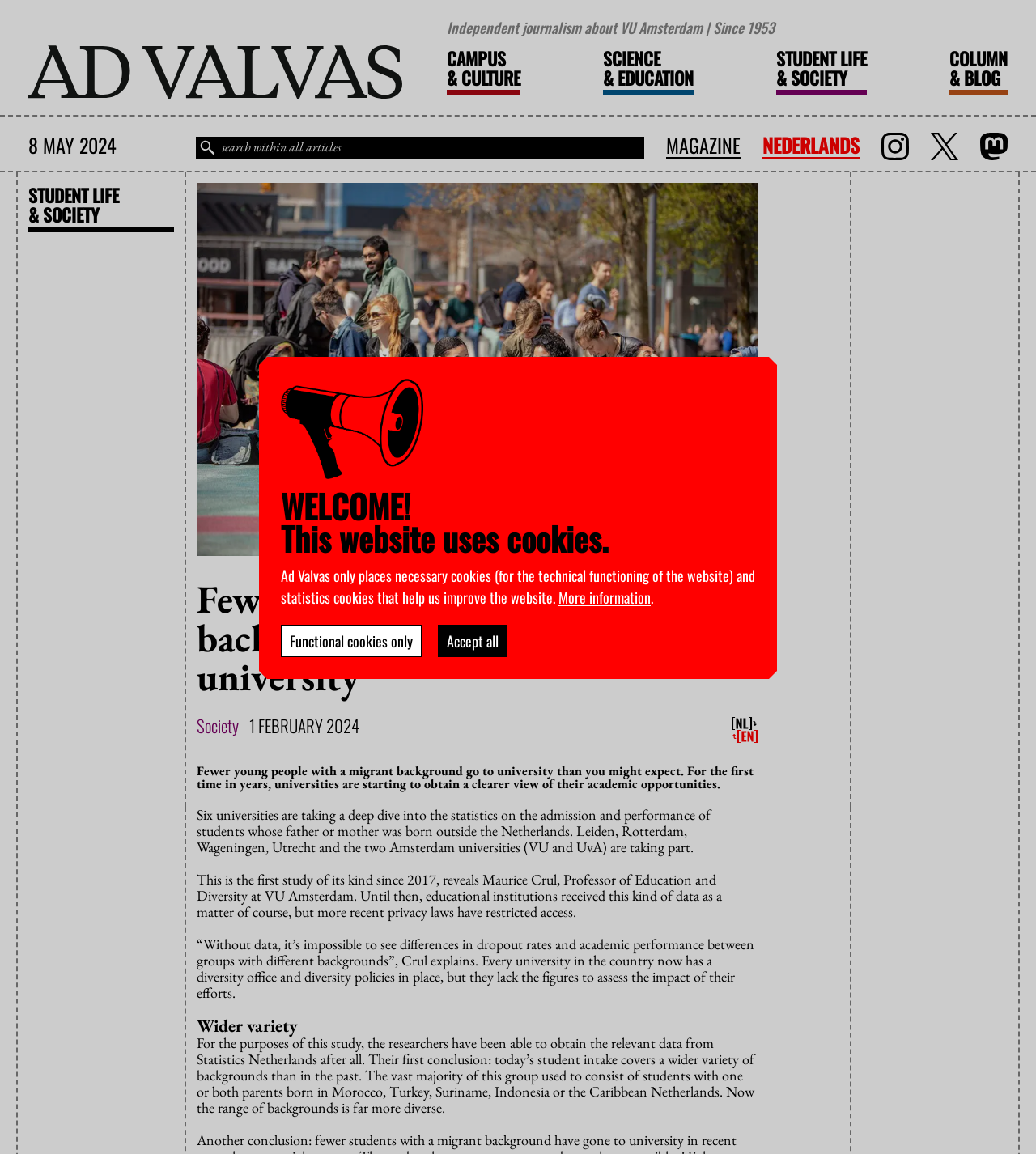Determine the bounding box coordinates of the section I need to click to execute the following instruction: "Search within all articles". Provide the coordinates as four float numbers between 0 and 1, i.e., [left, top, right, bottom].

[0.189, 0.118, 0.622, 0.137]